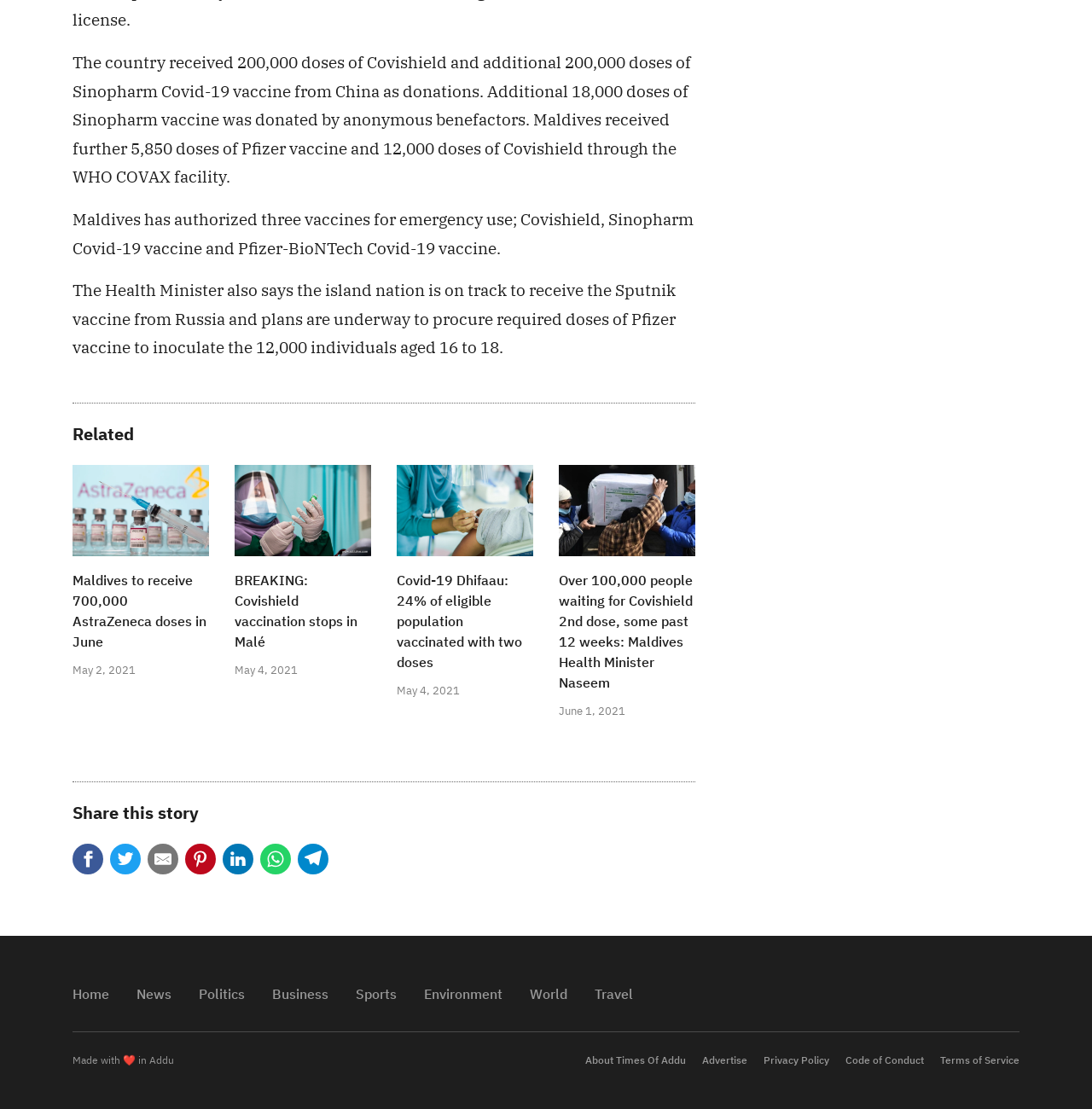Locate the bounding box of the UI element described in the following text: "News".

[0.125, 0.881, 0.17, 0.911]